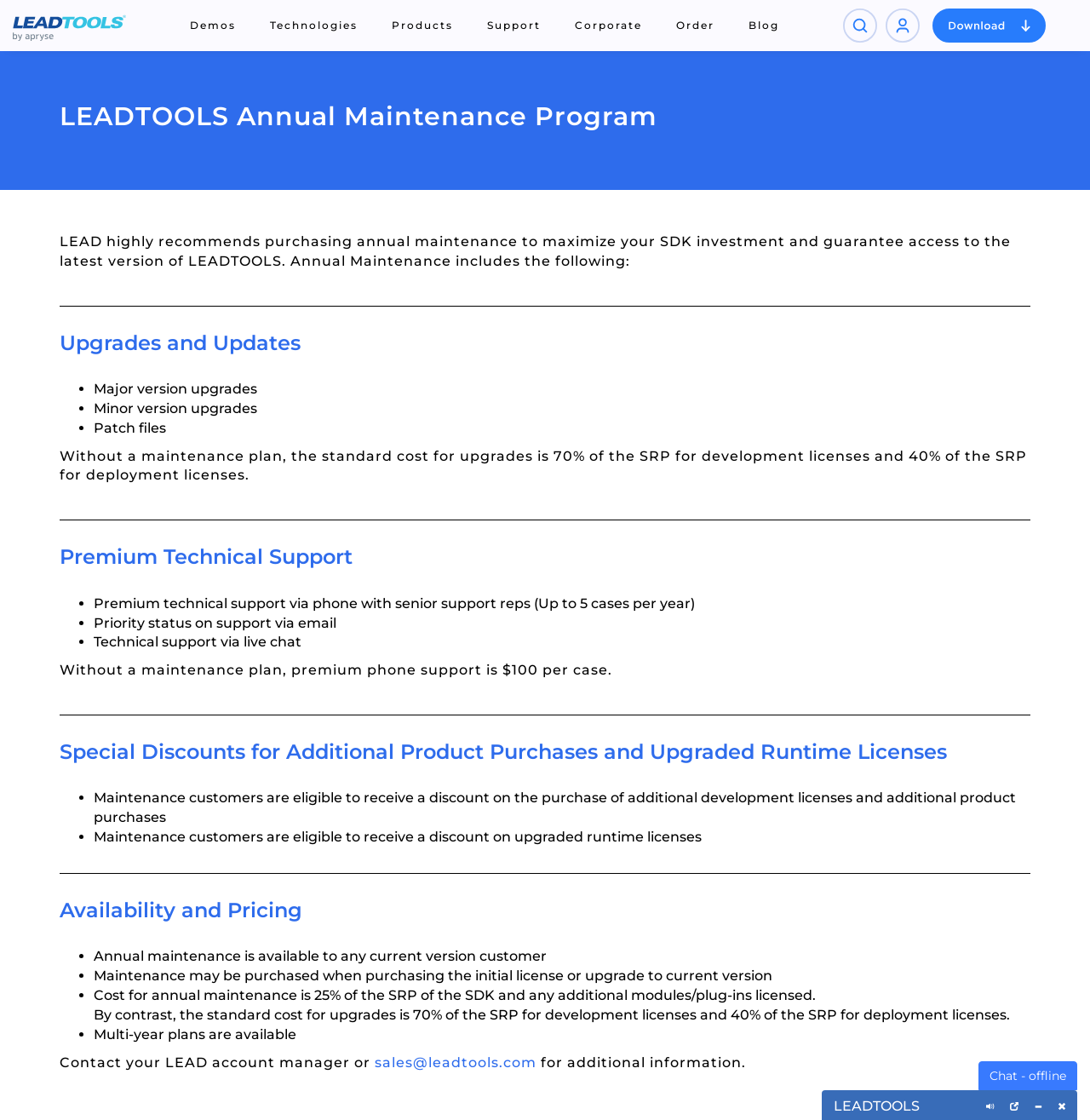Give a concise answer of one word or phrase to the question: 
What is the discount for maintenance customers on additional product purchases?

Eligible to receive a discount